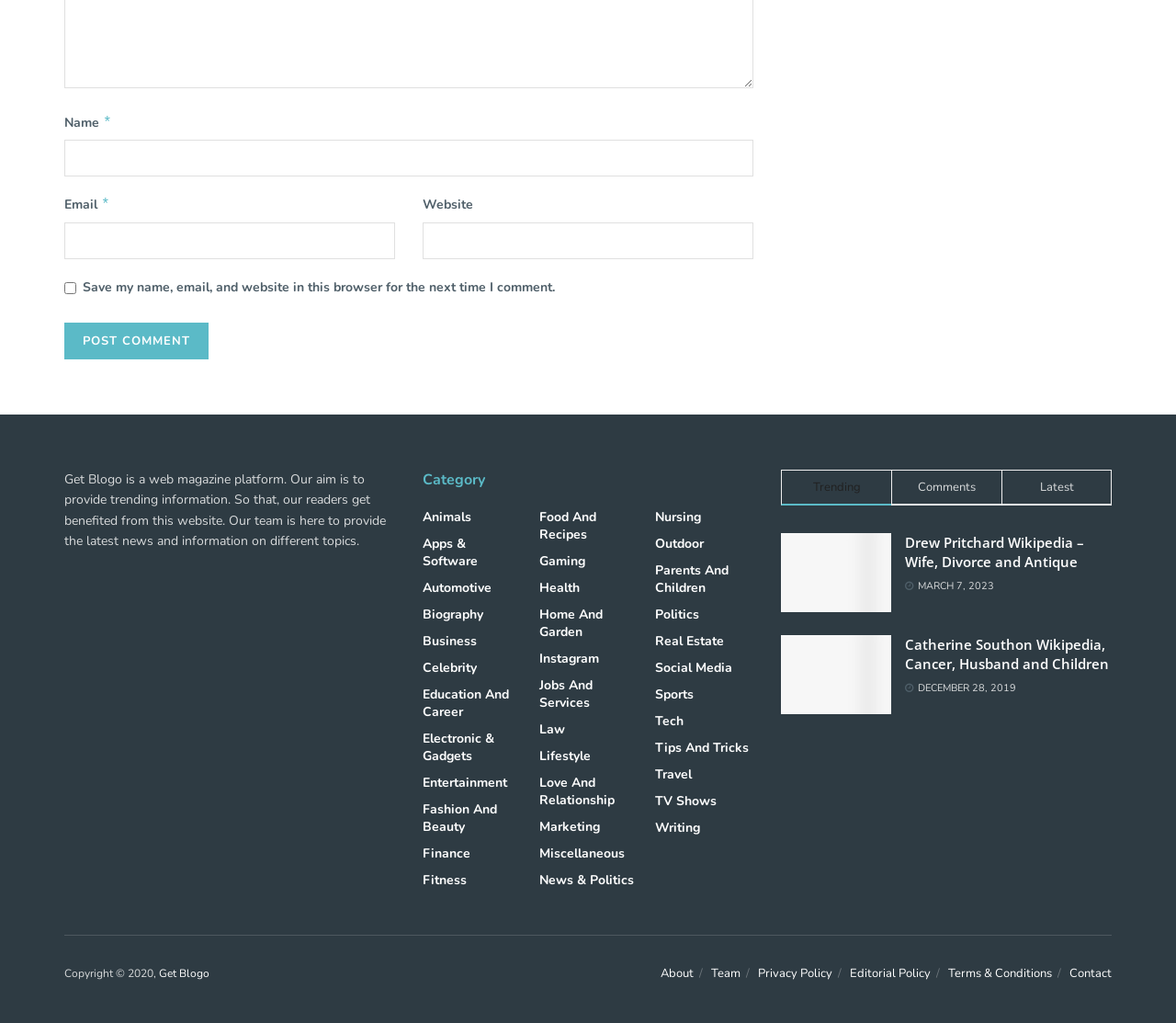Please locate the bounding box coordinates of the element's region that needs to be clicked to follow the instruction: "Enter your name". The bounding box coordinates should be provided as four float numbers between 0 and 1, i.e., [left, top, right, bottom].

[0.055, 0.137, 0.641, 0.173]